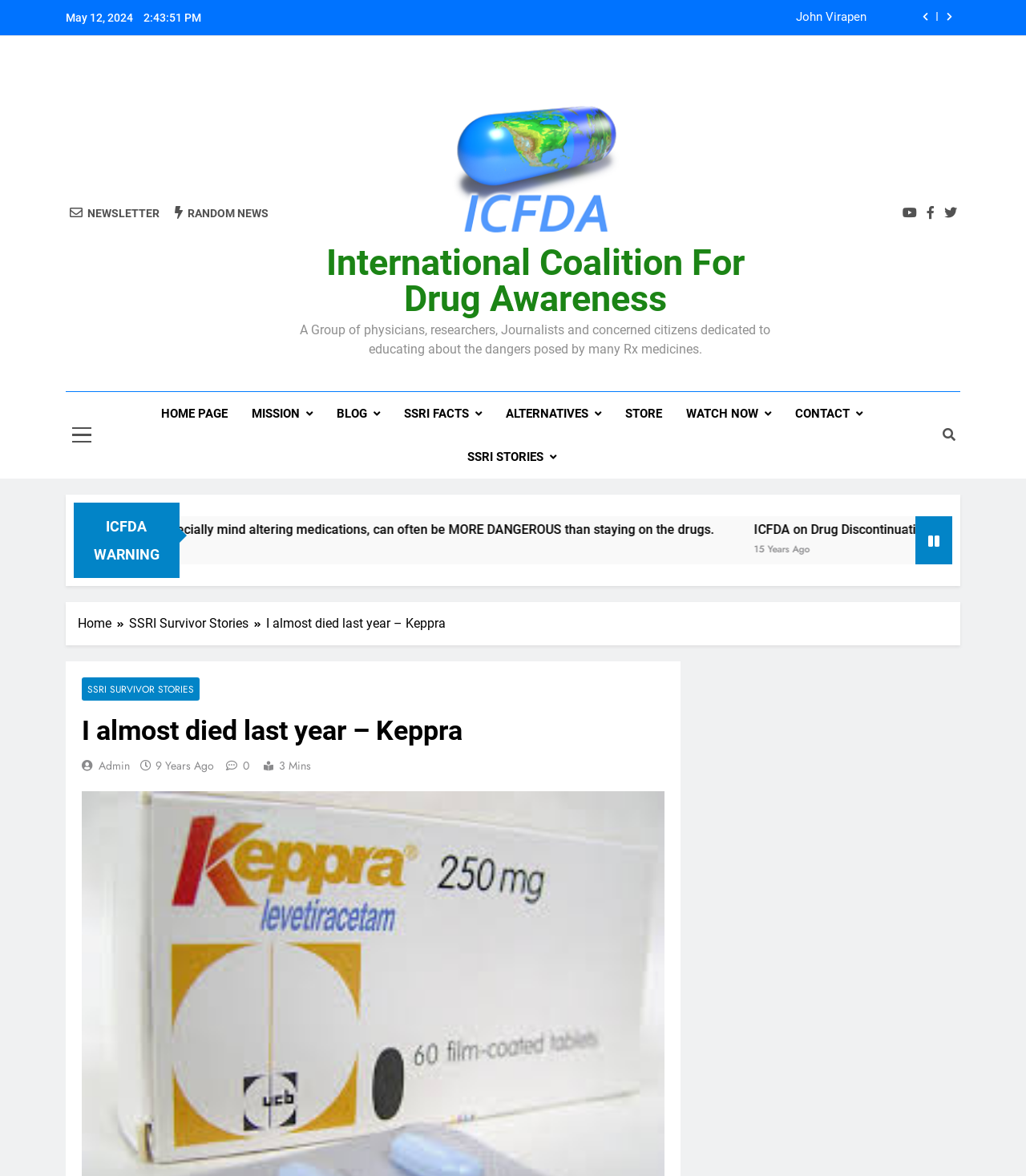What is the title of the article on the webpage?
Please respond to the question thoroughly and include all relevant details.

The title of the article is displayed in a heading element with the text 'I almost died last year – Keppra', which is also mentioned in a link element in the breadcrumbs navigation.